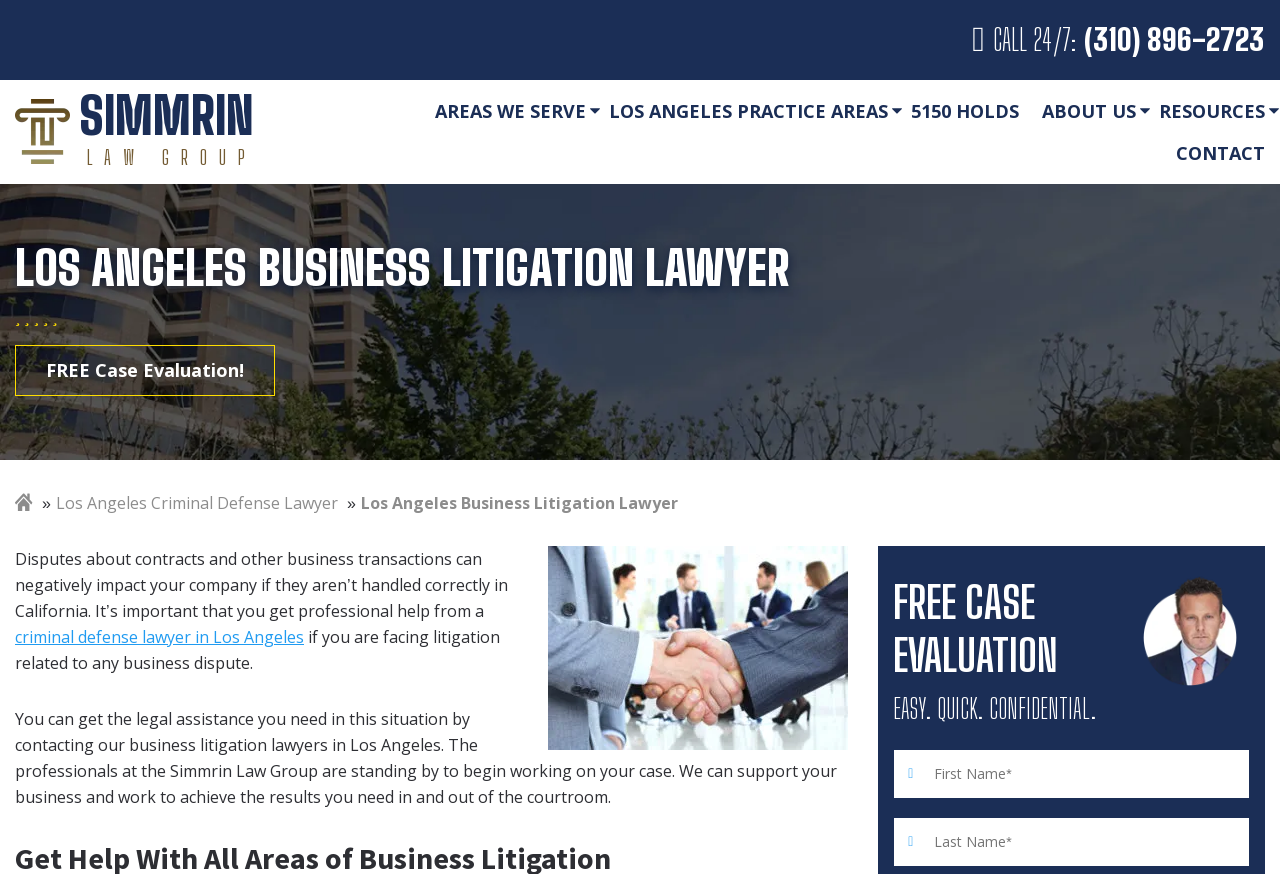Using the given element description, provide the bounding box coordinates (top-left x, top-left y, bottom-right x, bottom-right y) for the corresponding UI element in the screenshot: FREE Case Evaluation!

[0.012, 0.395, 0.215, 0.454]